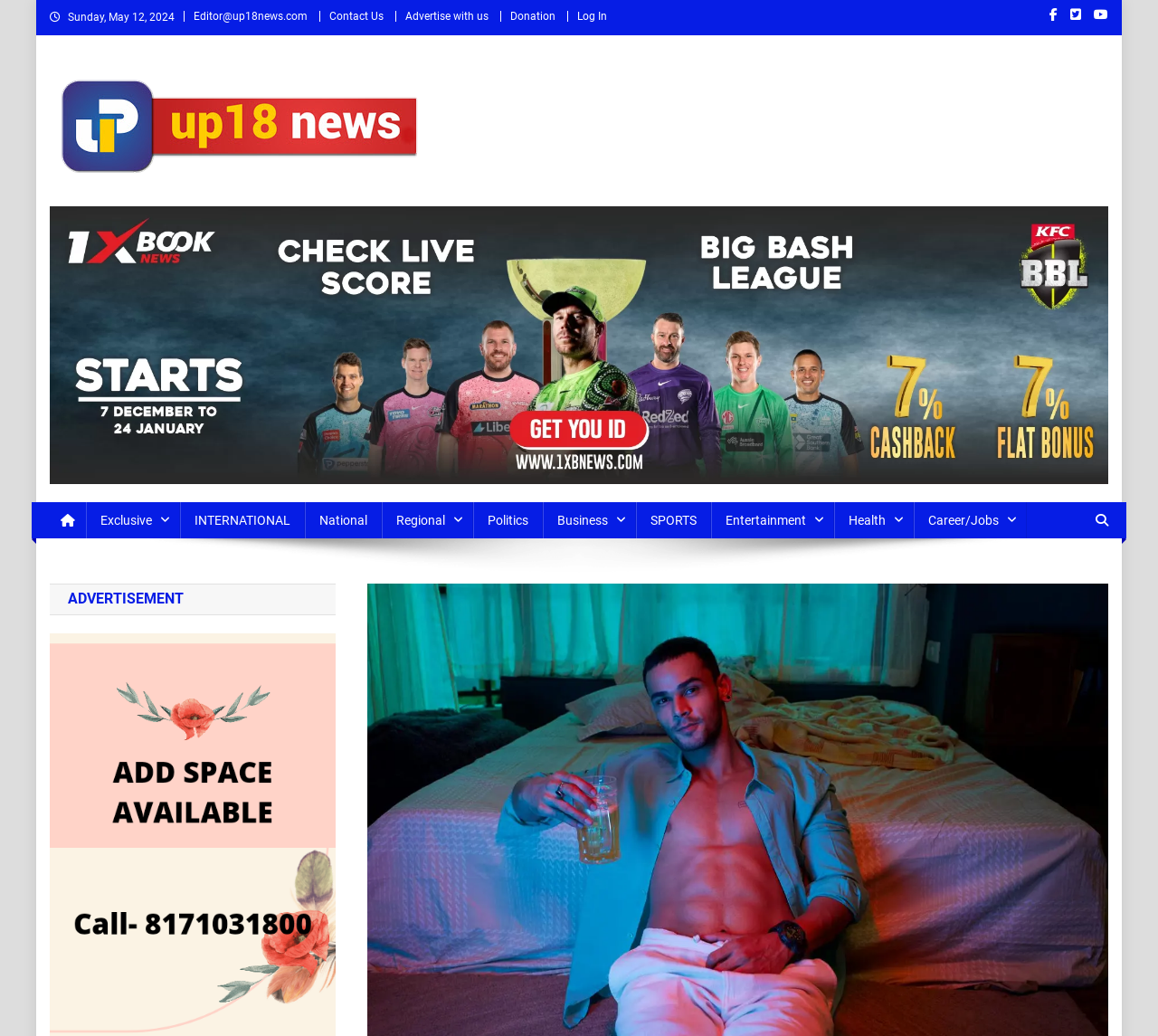Identify the bounding box coordinates of the clickable region to carry out the given instruction: "Click on the 'Contact Us' link".

[0.284, 0.01, 0.331, 0.022]